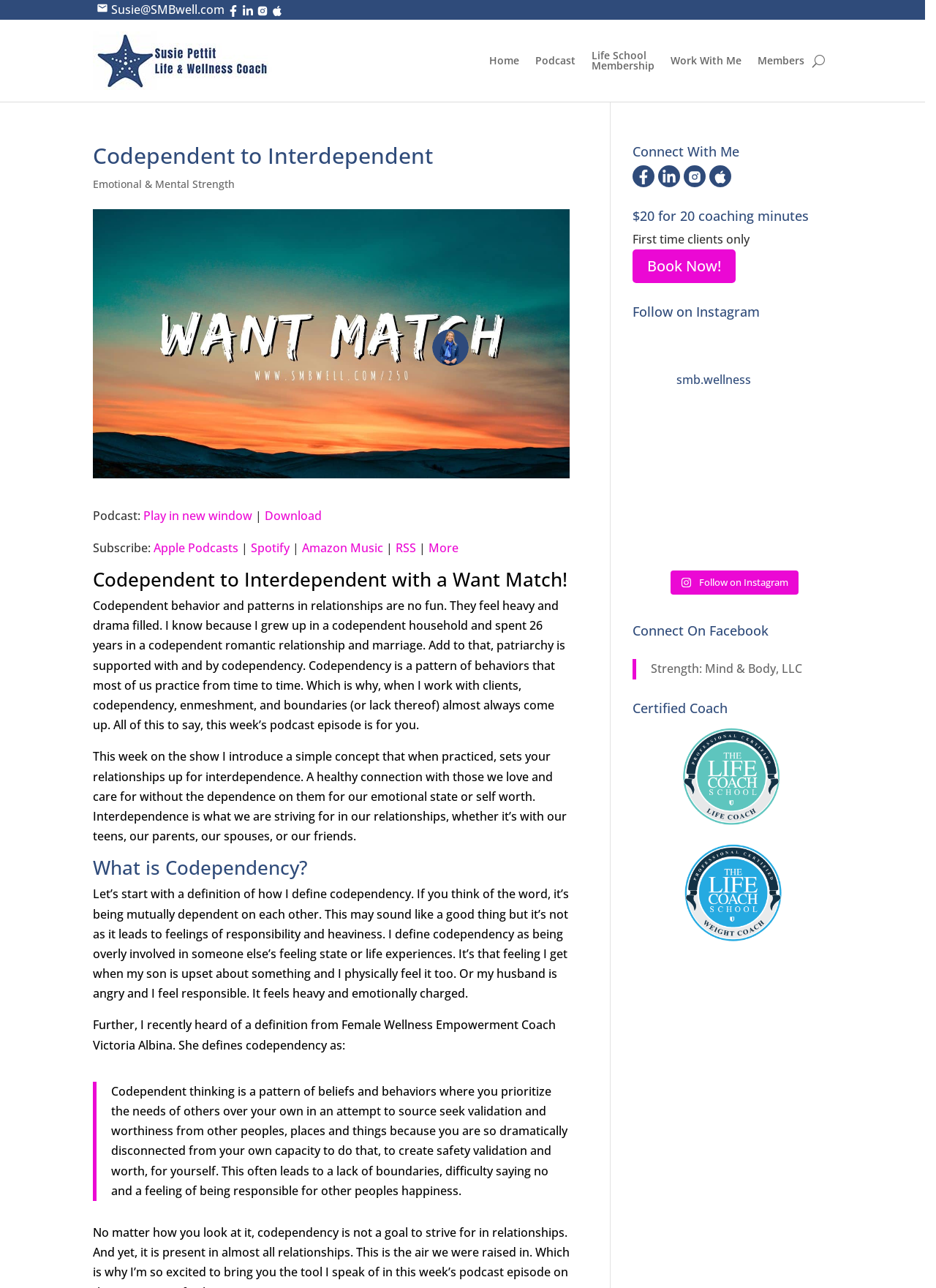Who is the author of this webpage?
Answer the question with as much detail as possible.

I inferred this answer by looking at the top of the webpage, where it says 'Codependent to Interdependent - Susie Pettit'. This suggests that Susie Pettit is the author or creator of the webpage.